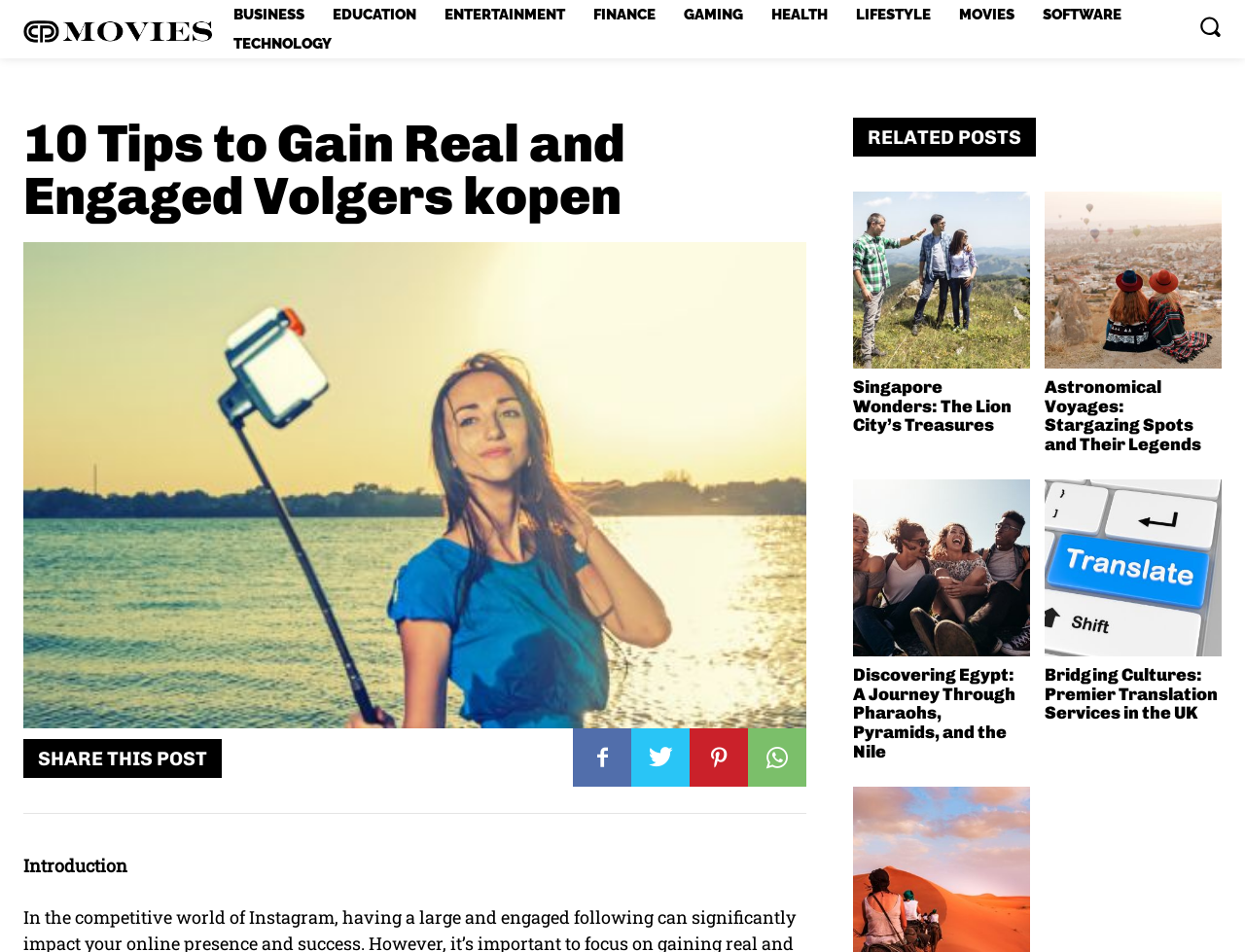Determine the bounding box coordinates for the region that must be clicked to execute the following instruction: "Click the Logo".

[0.019, 0.006, 0.186, 0.055]